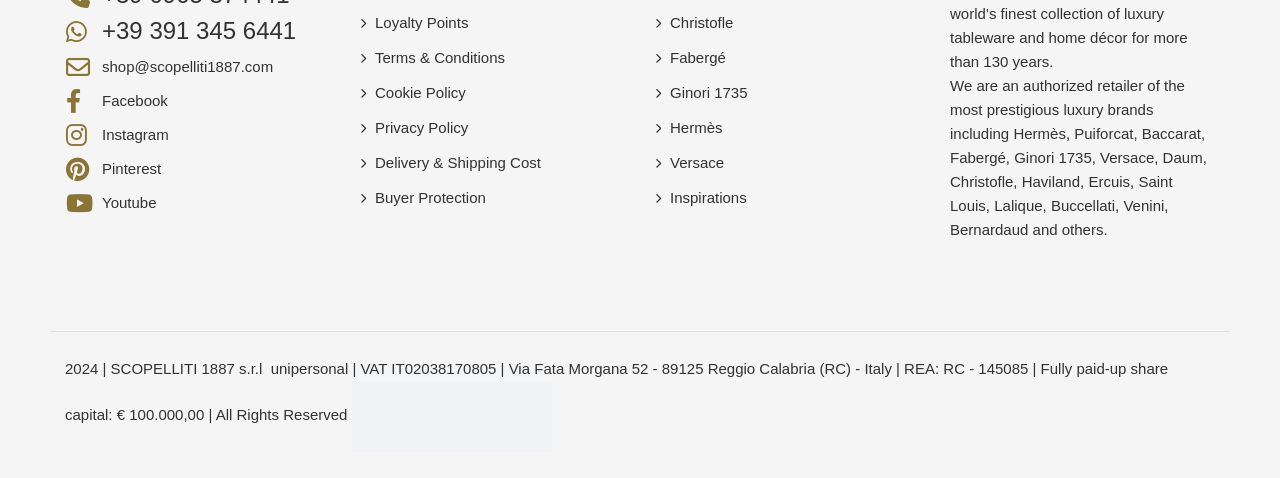Please identify the coordinates of the bounding box that should be clicked to fulfill this instruction: "Go to Scopelliti 1887".

[0.086, 0.753, 0.183, 0.788]